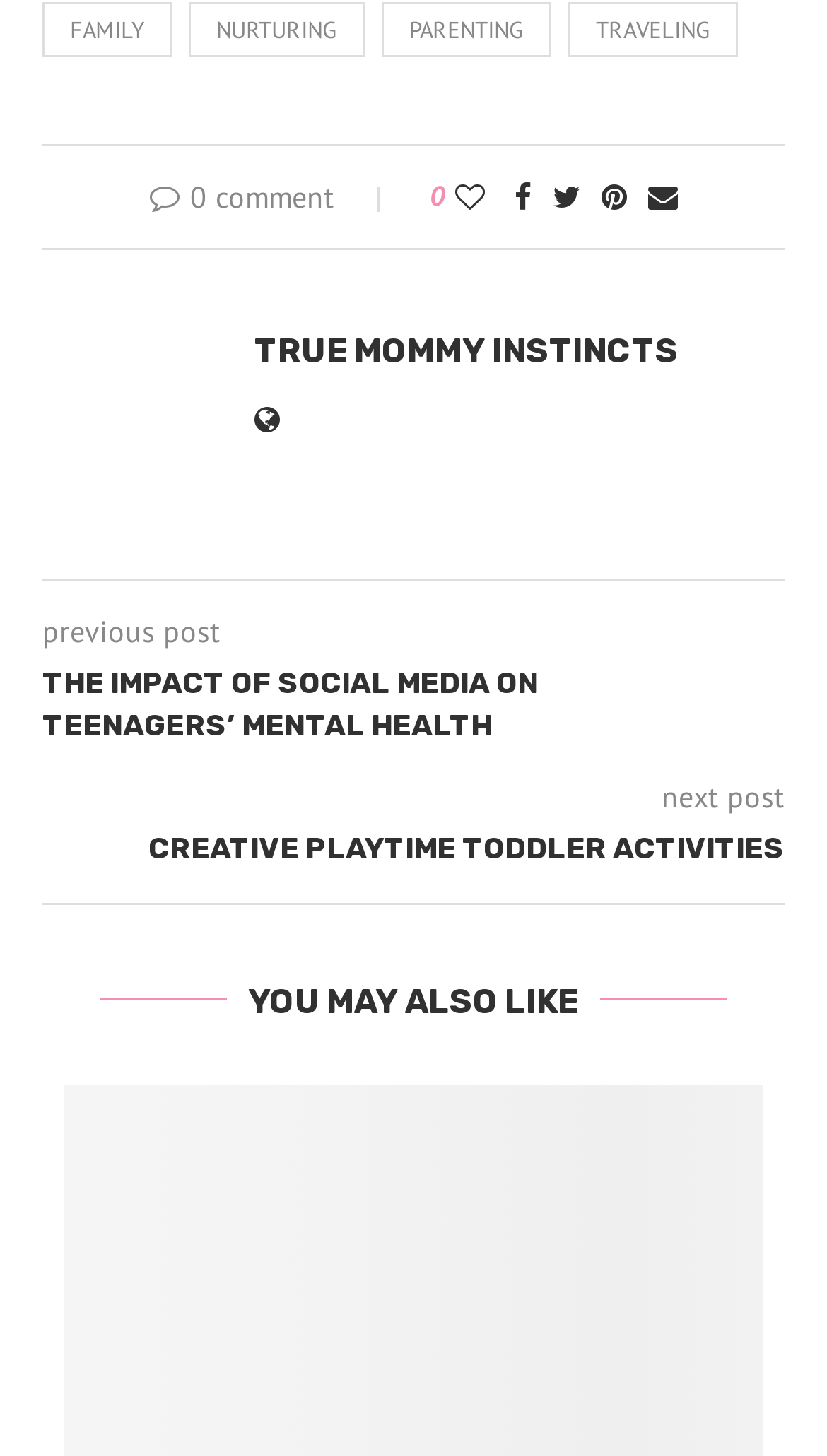Find and indicate the bounding box coordinates of the region you should select to follow the given instruction: "Click on FAMILY".

[0.051, 0.001, 0.208, 0.04]